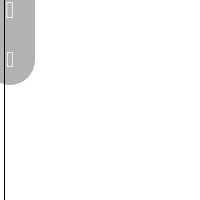Give a detailed explanation of what is happening in the image.

The image depicts a colorful WeChat sharing button, prominently featured on the page. This button exemplifies the modern trend of social media integration within web content, allowing users to easily share articles or content directly through the WeChat platform. Positioned strategically in relation to other social media buttons, it enhances user engagement by facilitating quick access to the sharing options. This reflects the overall theme of the article, which discusses the advancements in building technology, specifically focusing on the introduction of electric windows in Arabic-speaking regions. The design of the button is simple yet recognizable, adhering to WeChat's branding while promoting seamless interaction for readers.